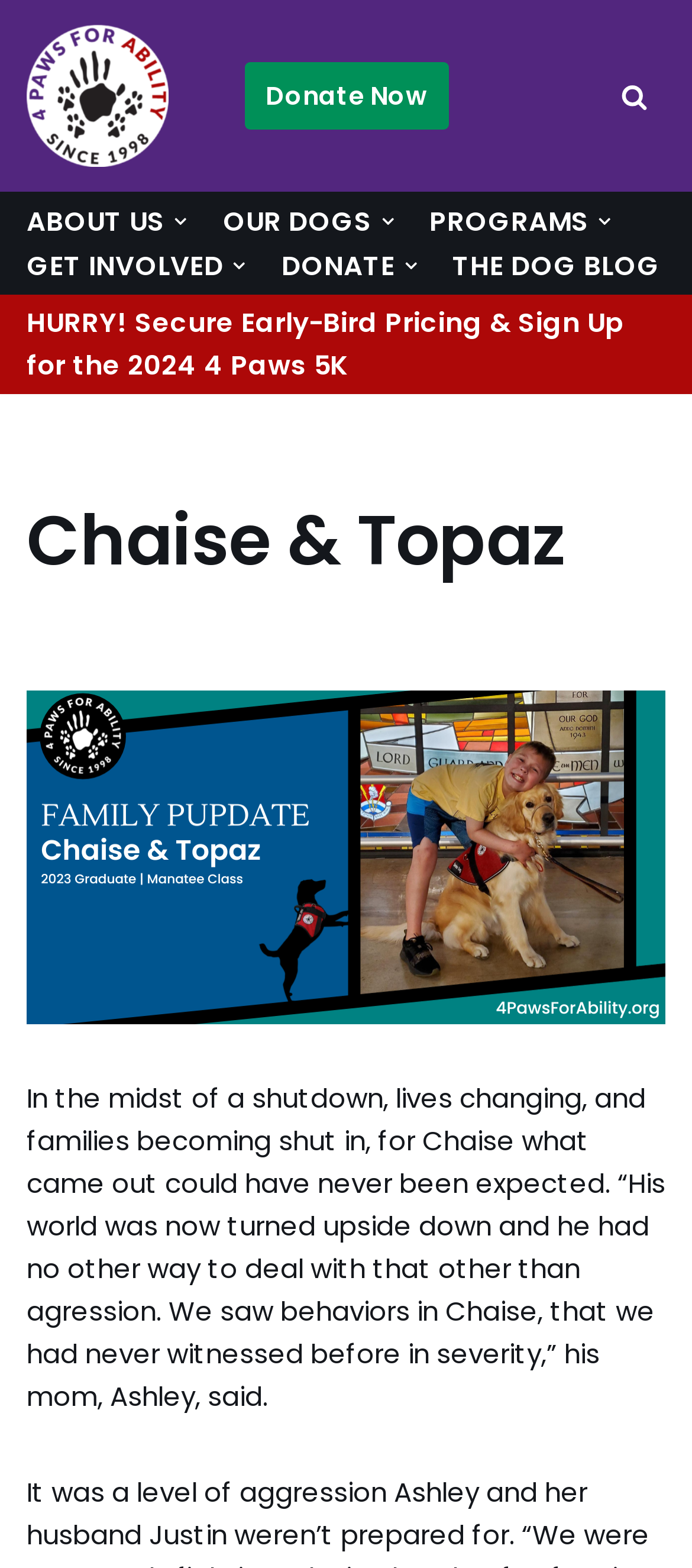Please locate the bounding box coordinates of the region I need to click to follow this instruction: "Click Donate Now".

[0.353, 0.039, 0.647, 0.083]